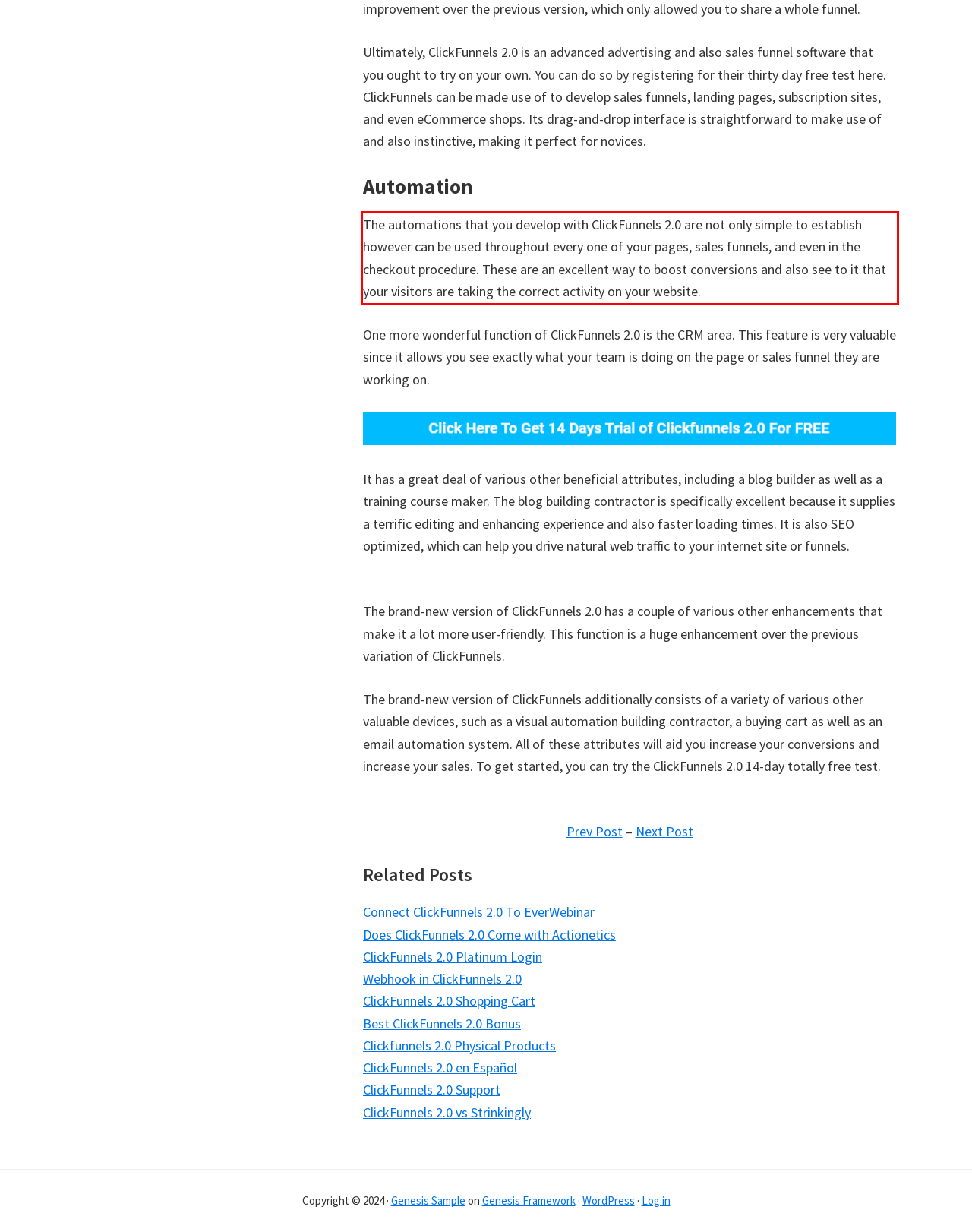There is a screenshot of a webpage with a red bounding box around a UI element. Please use OCR to extract the text within the red bounding box.

The automations that you develop with ClickFunnels 2.0 are not only simple to establish however can be used throughout every one of your pages, sales funnels, and even in the checkout procedure. These are an excellent way to boost conversions and also see to it that your visitors are taking the correct activity on your website.